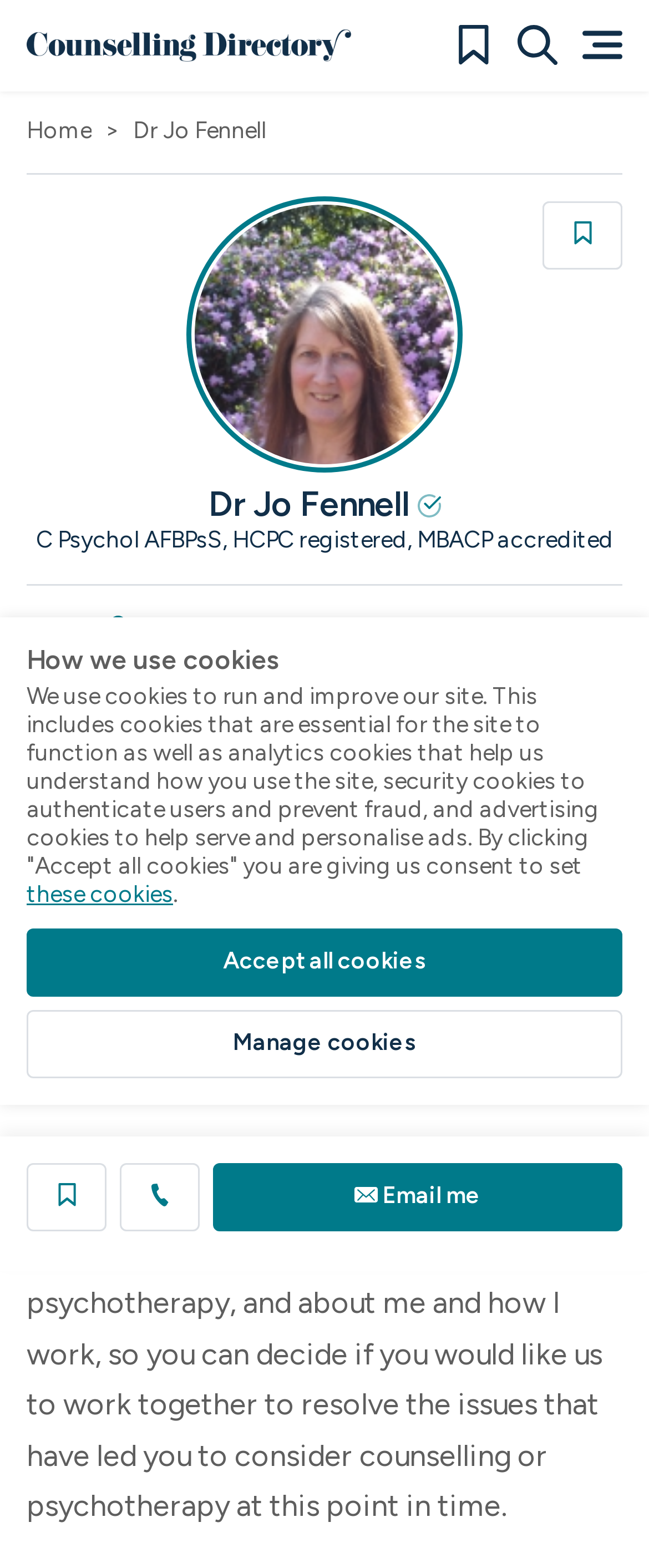Determine the bounding box coordinates for the UI element with the following description: "0". The coordinates should be four float numbers between 0 and 1, represented as [left, top, right, bottom].

[0.697, 0.016, 0.759, 0.041]